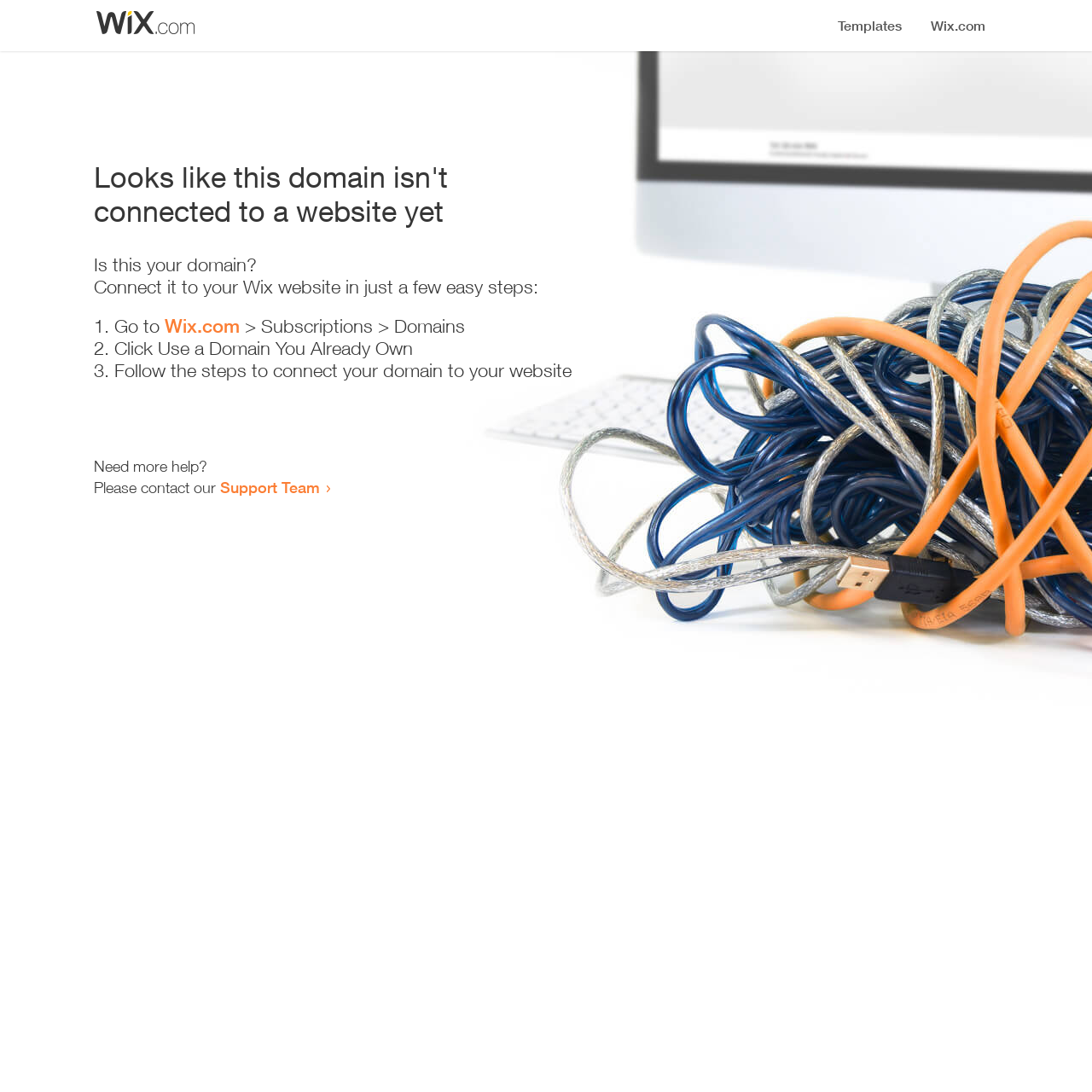What is the purpose of this webpage?
Carefully analyze the image and provide a thorough answer to the question.

I inferred the purpose of the webpage by analyzing the text and instructions on the page, which suggest that the user needs to connect their domain to a Wix website.